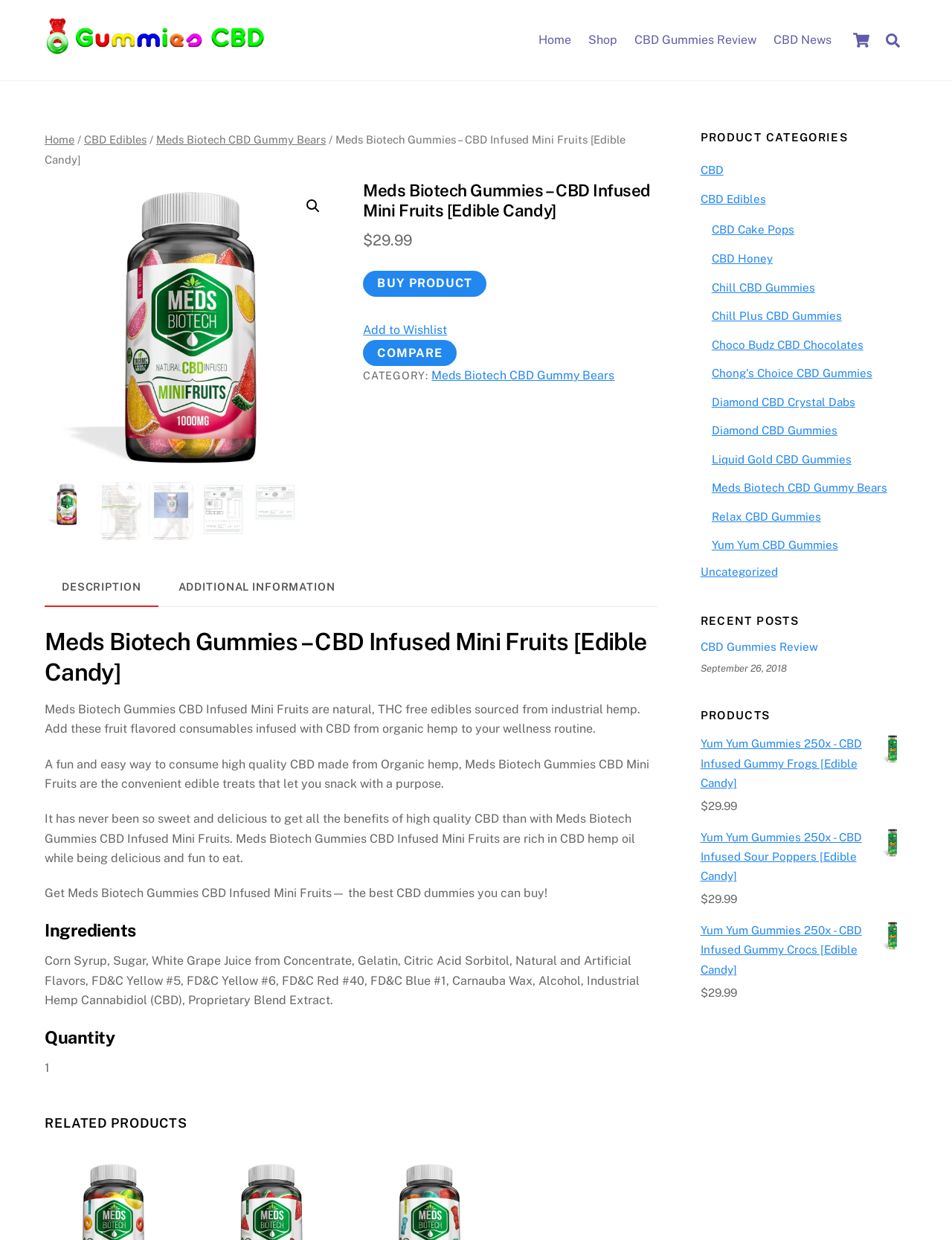Identify the bounding box coordinates of the region that needs to be clicked to carry out this instruction: "Click the 'BUY PRODUCT' button". Provide these coordinates as four float numbers ranging from 0 to 1, i.e., [left, top, right, bottom].

[0.381, 0.218, 0.511, 0.239]